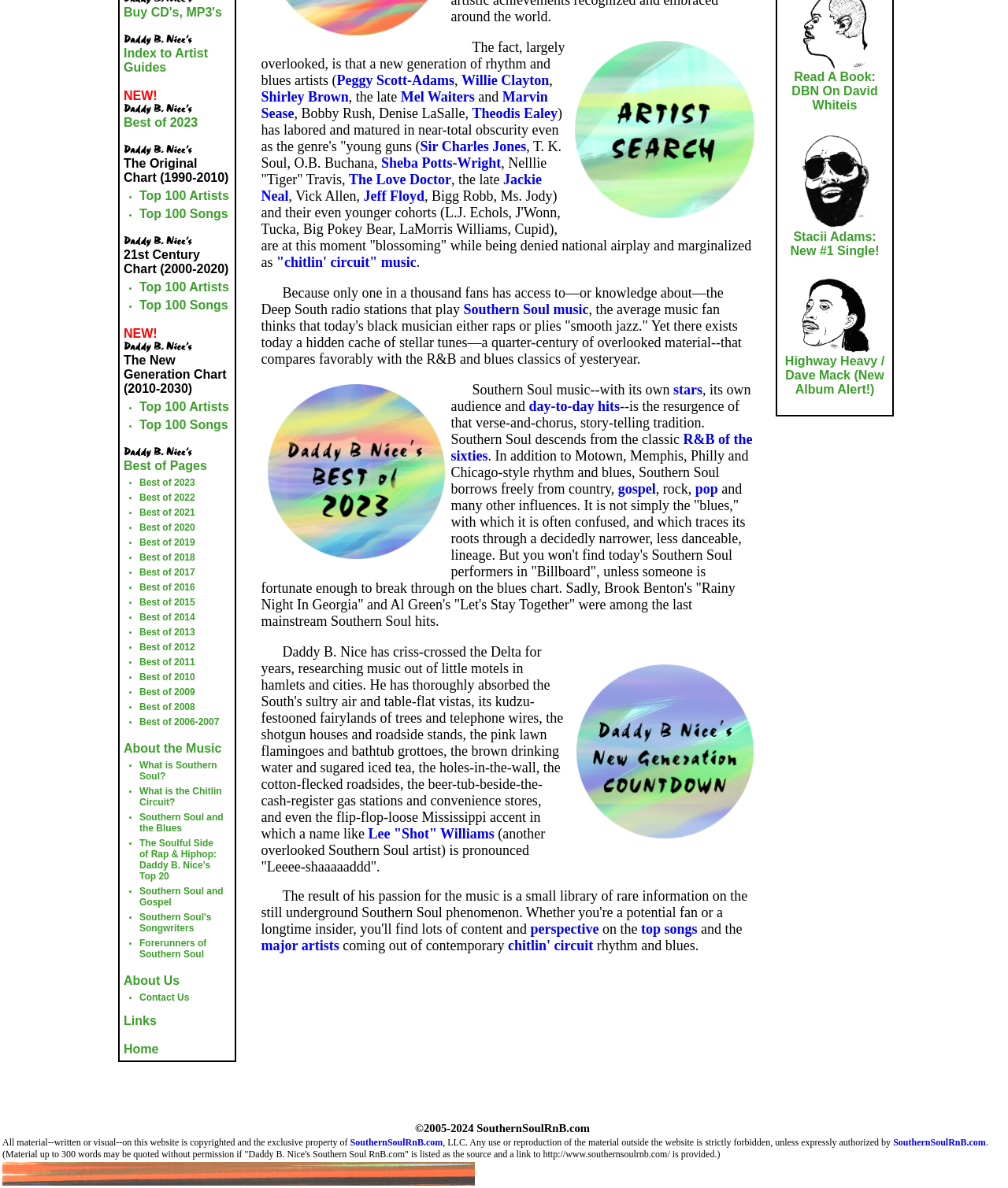Identify and provide the bounding box for the element described by: "Best of 2018".

[0.138, 0.465, 0.194, 0.474]